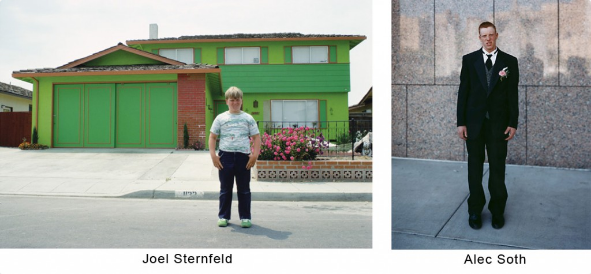Elaborate on the contents of the image in a comprehensive manner.

This image features two striking portraits side by side, showcasing the work of renowned photographers Joel Sternfeld and Alec Soth. On the left, a young boy stands in front of a vividly colored green house, embodying a sense of innocence and curiosity often found in Sternfeld's imagery, known for capturing the complexity of American life through a meticulous lens. His use of color and composition provides a rich context for the subject's personality against the vibrant backdrop.

On the right, Alec Soth presents a formal portrait of a young man dressed sharply in a suit, exuding an aura of sophistication and introspection. Soth's distinctive style often explores themes of isolation and identity, capturing his subjects in a way that reveals deeper emotional layers. The starkness of the background emphasizes the subject's presence, inviting viewers to reflect on the nuances of his expression.

Together, these portraits exemplify the unique approaches of both artists to portraiture, emphasizing their ability to evoke profound narratives and emotions through their works.